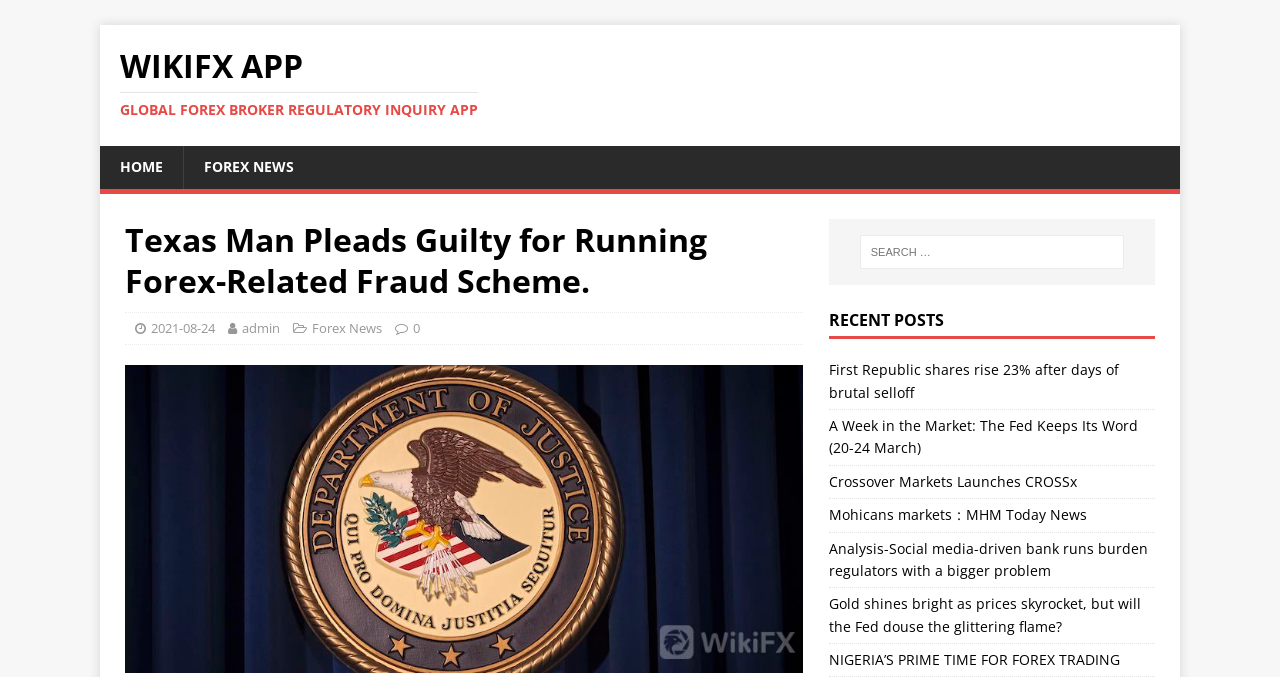Present a detailed account of what is displayed on the webpage.

The webpage appears to be a news article page, specifically focused on Forex-related news. At the top, there is a prominent link to "WIKIFX APP GLOBAL FOREX BROKER REGULATORY INQUIRY APP" with a heading that breaks down into two parts: "WIKIFX APP" and "GLOBAL FOREX BROKER REGULATORY INQUIRY APP". Below this, there are two links, "HOME" and "FOREX NEWS", which are positioned side by side.

The main content of the page is a news article with the title "Texas Man Pleads Guilty for Running Forex-Related Fraud Scheme." The article has a date "2021-08-24" and is attributed to "admin". There are also links to categories "Forex News" and a comment count of "0". Below the article title, there is an image with the filename "DoJ.jpg".

To the right of the article, there is a search bar with a label "Search for:". Below the search bar, there is a heading "RECENT POSTS" followed by a list of five news article links with titles such as "First Republic shares rise 23% after days of brutal selloff" and "Gold shines bright as prices skyrocket, but will the Fed douse the glittering flame?". These links are stacked vertically, with the most recent post at the top.